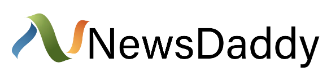Offer a detailed narrative of the image's content.

The image displays the logo of "NewsDaddy," a platform dedicated to providing news and information. The logo features a stylized representation of the name, where vibrant green and orange colors blend seamlessly, suggesting a modern and dynamic approach to news dissemination. The overall design emphasizes readability and professionalism, reflecting the site's commitment to delivering timely and relevant content to its audience. Positioned at the top of a webpage focused on reviews, this logo sets the tone for the site's informational purpose, which encompasses diverse topics including survival guides and lifestyle advice.